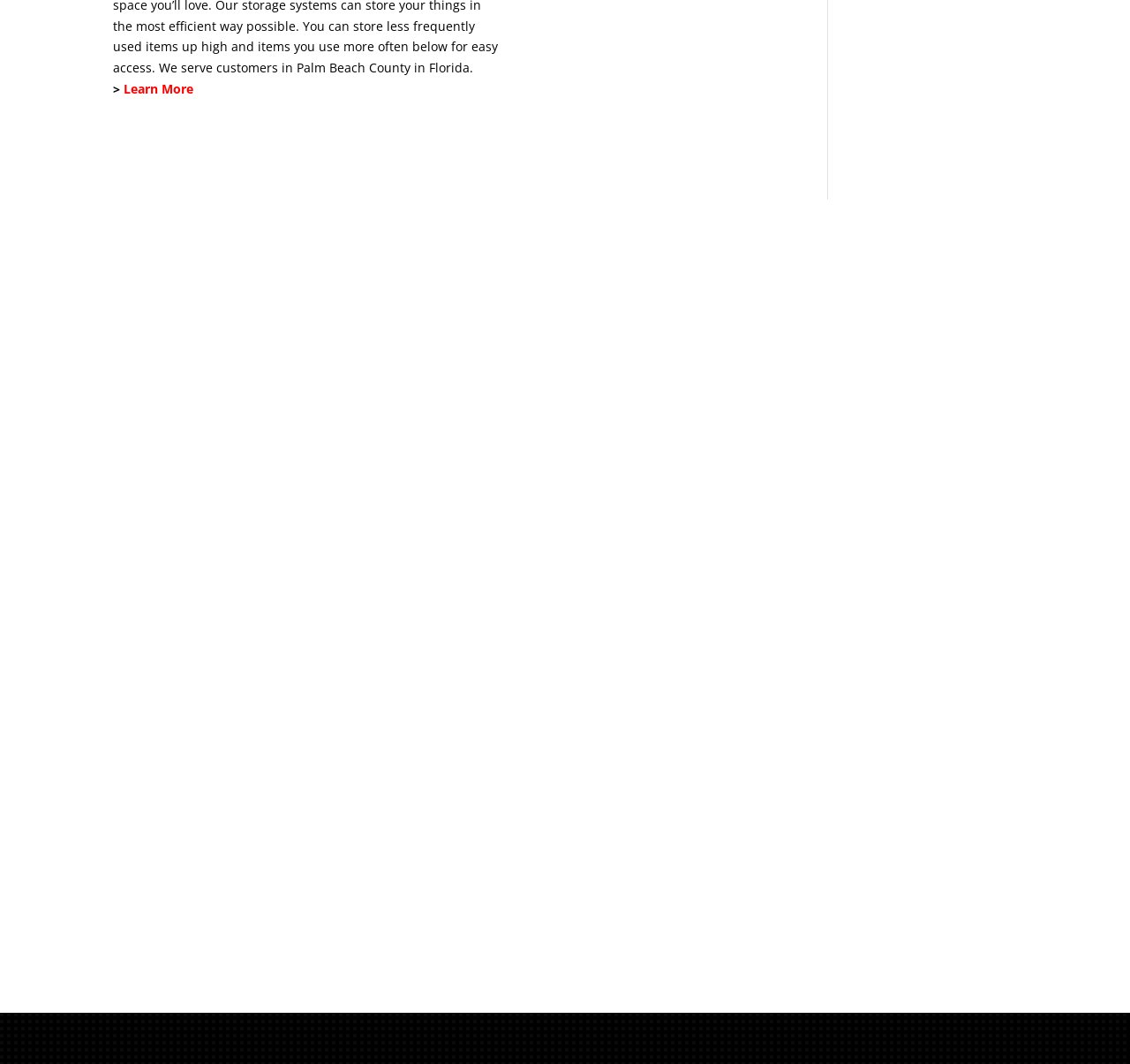Provide a one-word or brief phrase answer to the question:
What is the purpose of the textbox at the bottom of the webpage?

To enter email address